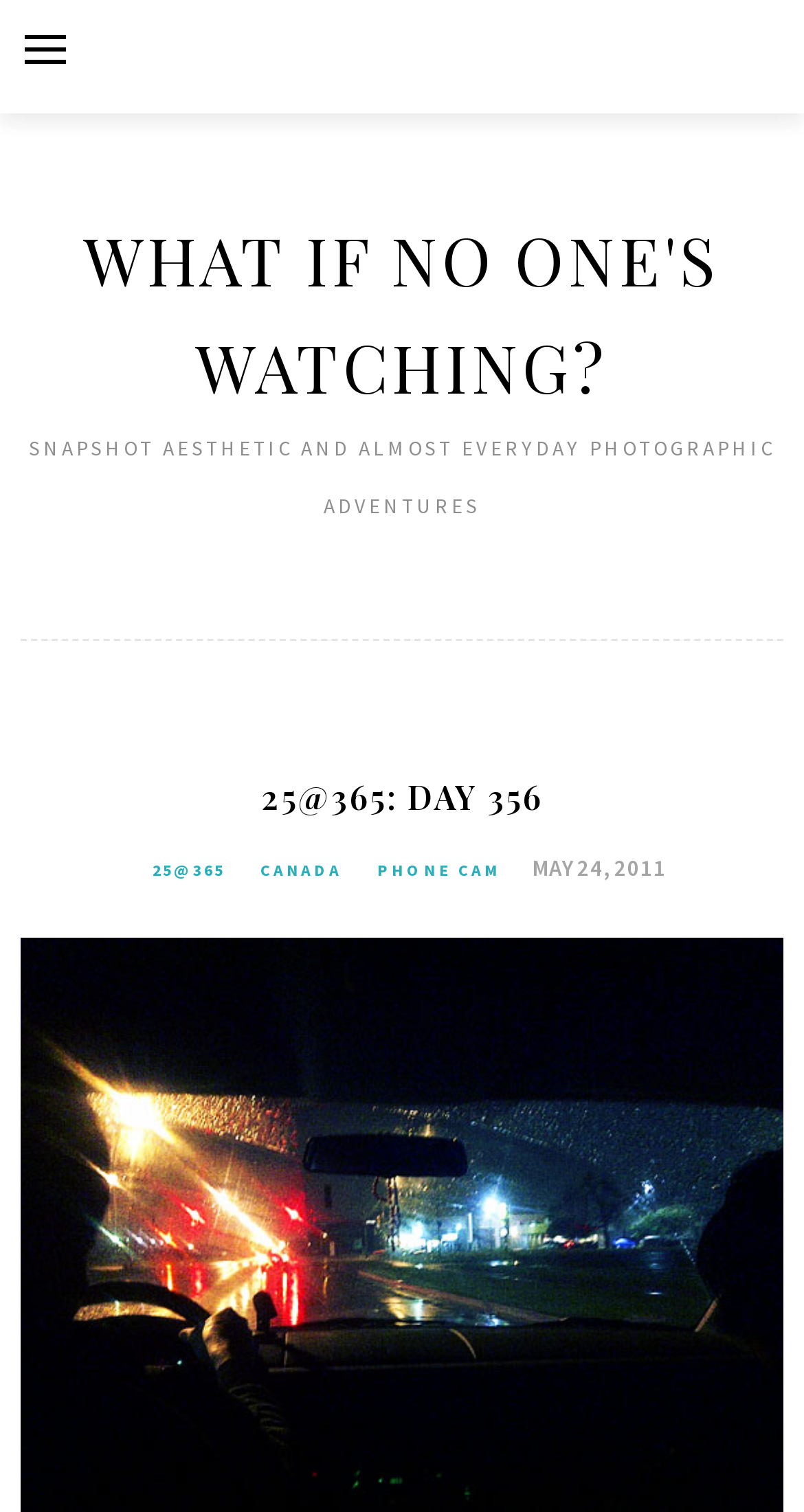Locate the bounding box coordinates for the element described below: "What if no one's watching?". The coordinates must be four float values between 0 and 1, formatted as [left, top, right, bottom].

[0.104, 0.142, 0.896, 0.271]